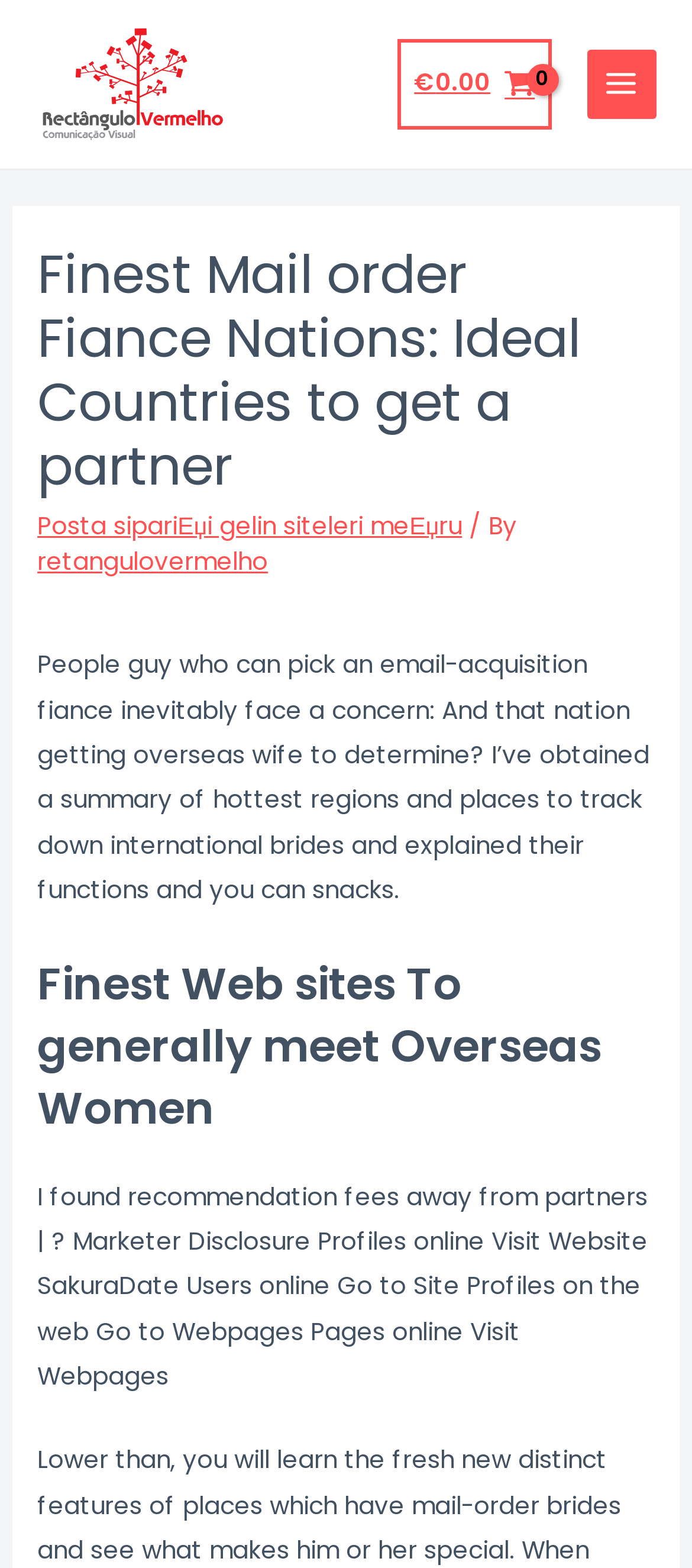Create an elaborate caption for the webpage.

The webpage appears to be an article or blog post about finding a mail-order fiancé from ideal countries. At the top left, there is a link to "Rectângulo Vermelho" accompanied by an image with the same name. Below this, there is a link displaying a price of "€0.00" with a cart icon. 

To the right of these elements, a "MAIN MENU" button is located, which contains an image and is not expanded by default. 

The main content of the webpage is divided into sections. The first section has a heading that matches the title of the webpage, "Finest Mail order Fiance Nations: Ideal Countries to get a partner". Below this, there are links to related articles or websites, including "Posta sipariЕџi gelin siteleri meЕџru" and "retangulovermelho". 

A paragraph of text follows, discussing the concerns of finding an overseas wife and introducing a list of hottest regions and places to find international brides. 

The next section is headed by "Finest Web sites To generally meet Overseas Women" and contains a list of websites, including SakuraDate, with links to visit their profiles online.